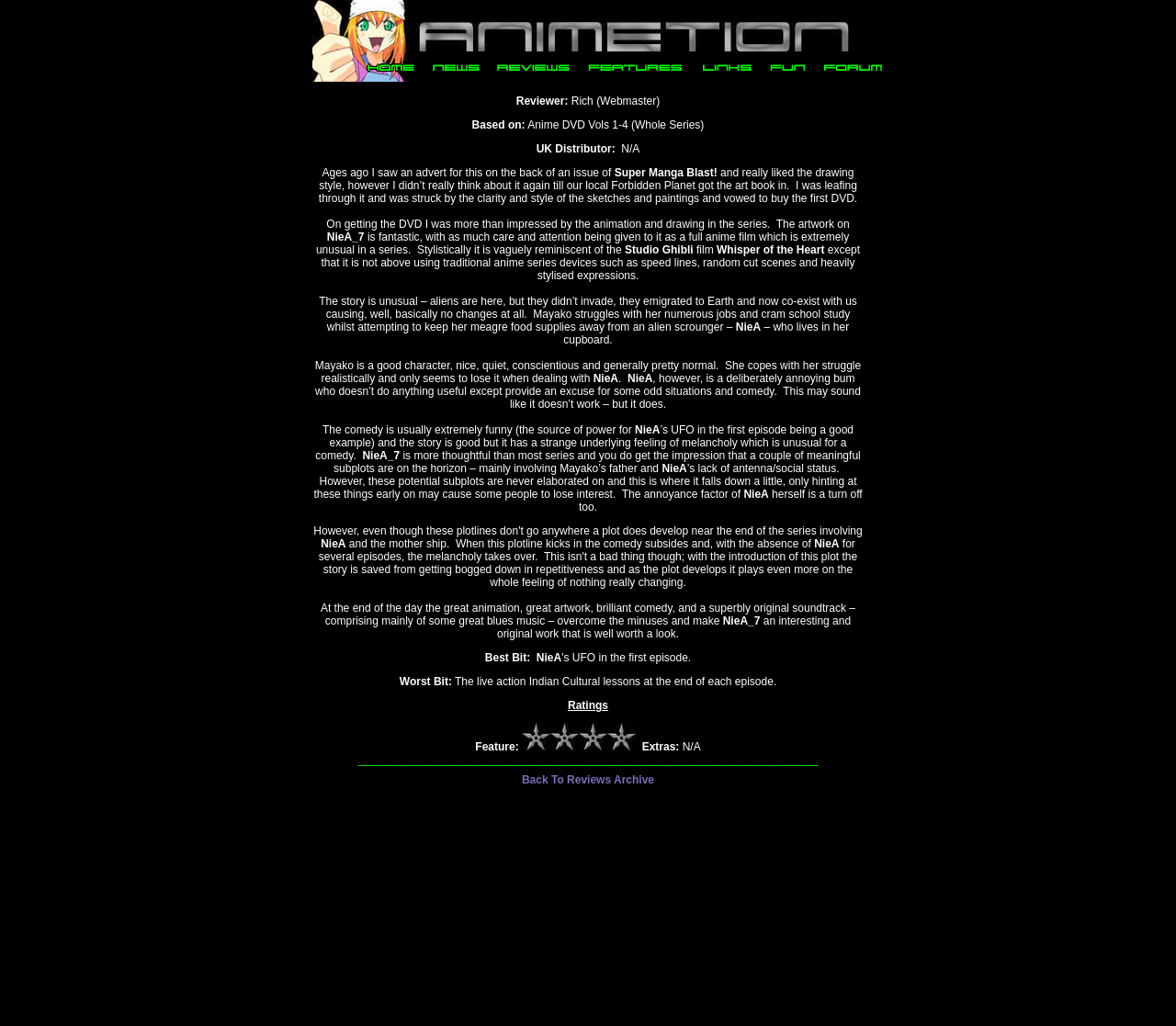Refer to the image and offer a detailed explanation in response to the question: What is the name of the character who struggles with her numerous jobs and cram school study?

The character who struggles with her numerous jobs and cram school study is mentioned in the text as 'Mayako' who is a good character, nice, quiet, conscientious and generally pretty normal.